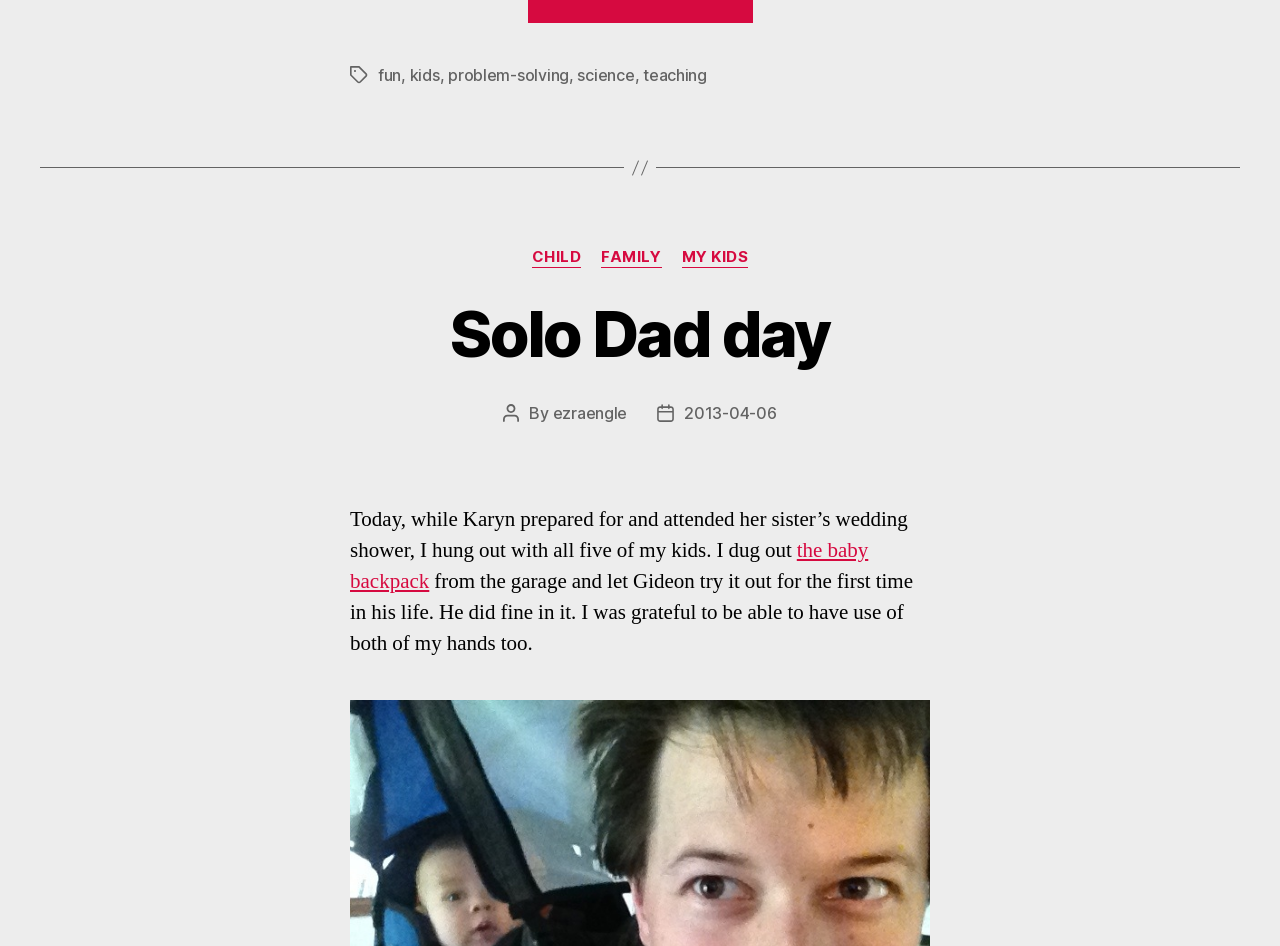Find the bounding box coordinates of the element's region that should be clicked in order to follow the given instruction: "visit the 'problem-solving' category". The coordinates should consist of four float numbers between 0 and 1, i.e., [left, top, right, bottom].

[0.35, 0.069, 0.445, 0.09]